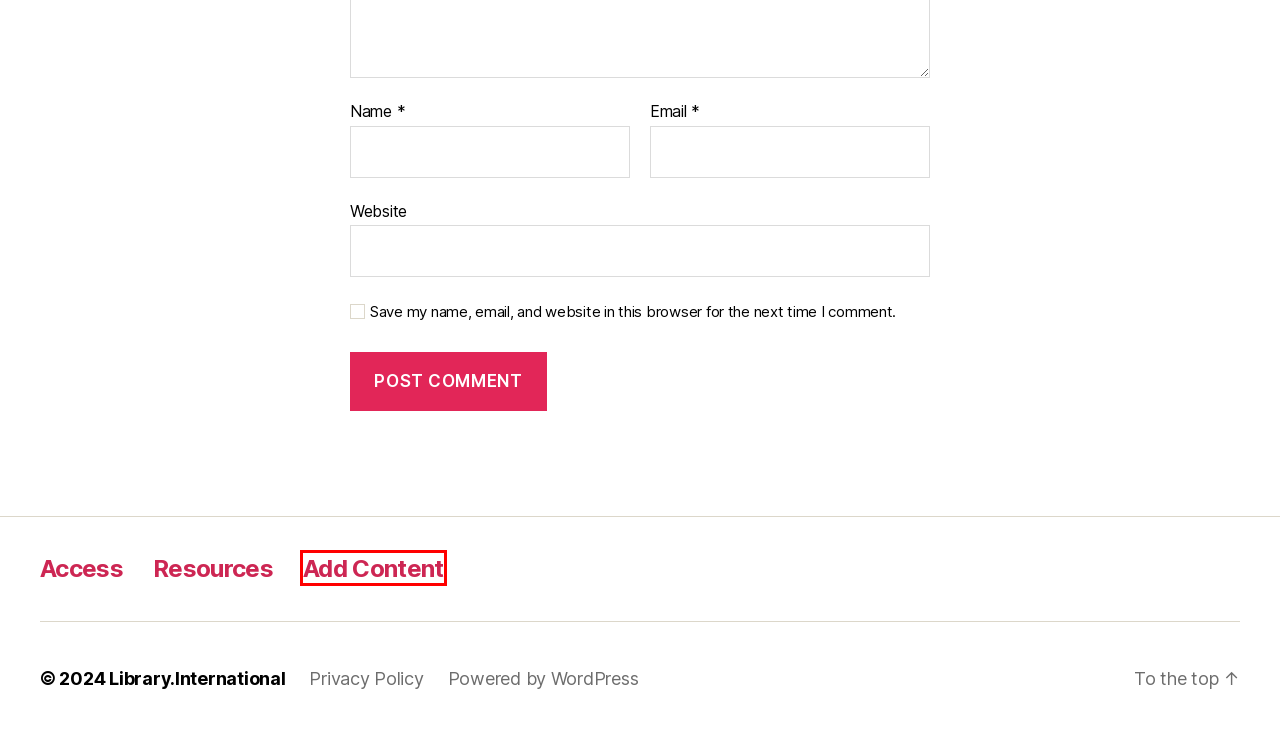Examine the screenshot of the webpage, noting the red bounding box around a UI element. Pick the webpage description that best matches the new page after the element in the red bounding box is clicked. Here are the candidates:
A. Resources – Library.International
B. Privacy Policy – Library.International
C. Blog Tool, Publishing Platform, and CMS – WordPress.org
D. Polyamory Relationship Types – Library.International
E. List Mail Order Bride Websites: Find Mail Order Bride Online In 2024
F. Access – Library.International
G. Add Content – Library.International
H. Library.International

G